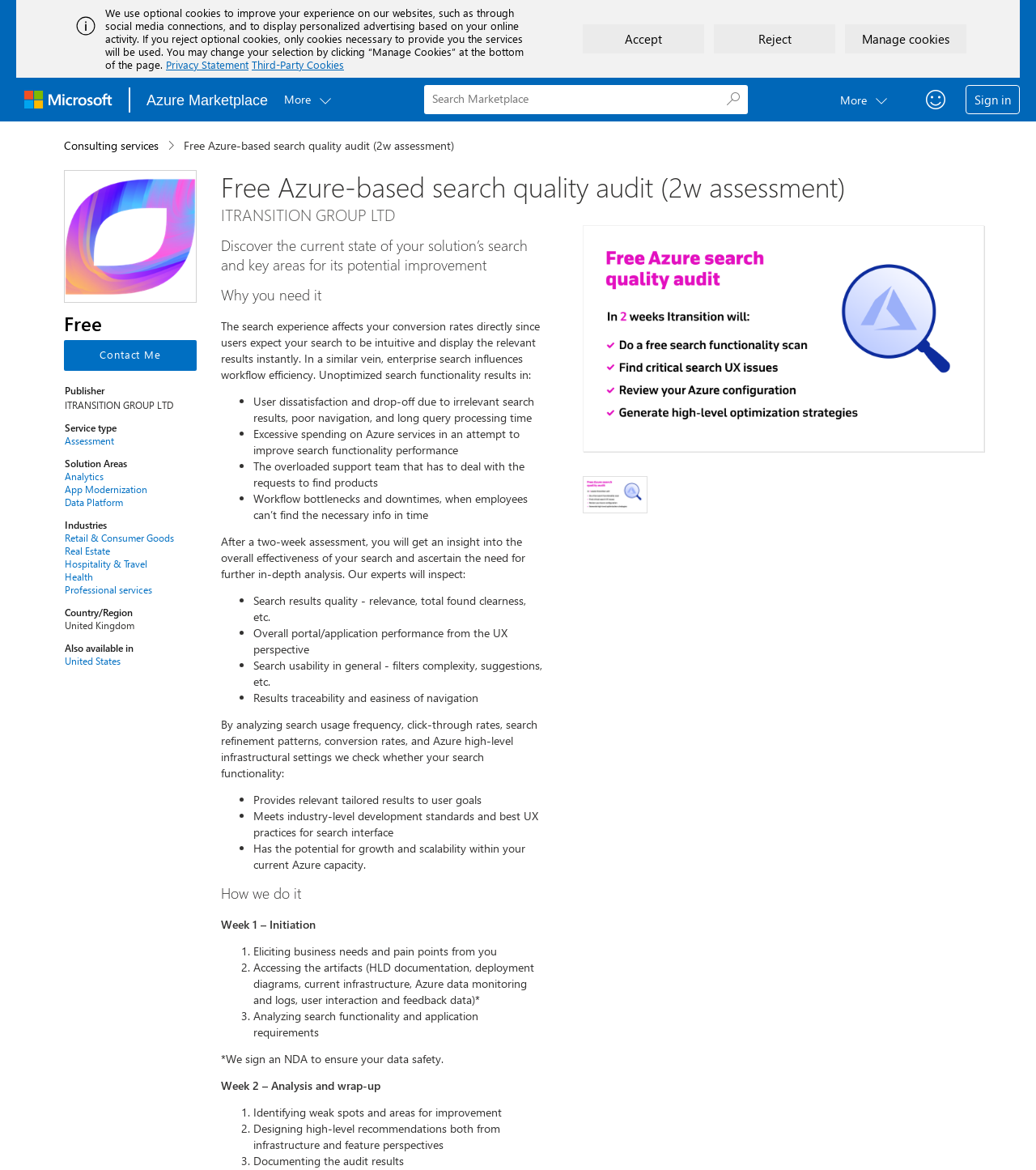What is the purpose of the search quality audit?
Your answer should be a single word or phrase derived from the screenshot.

To improve search functionality